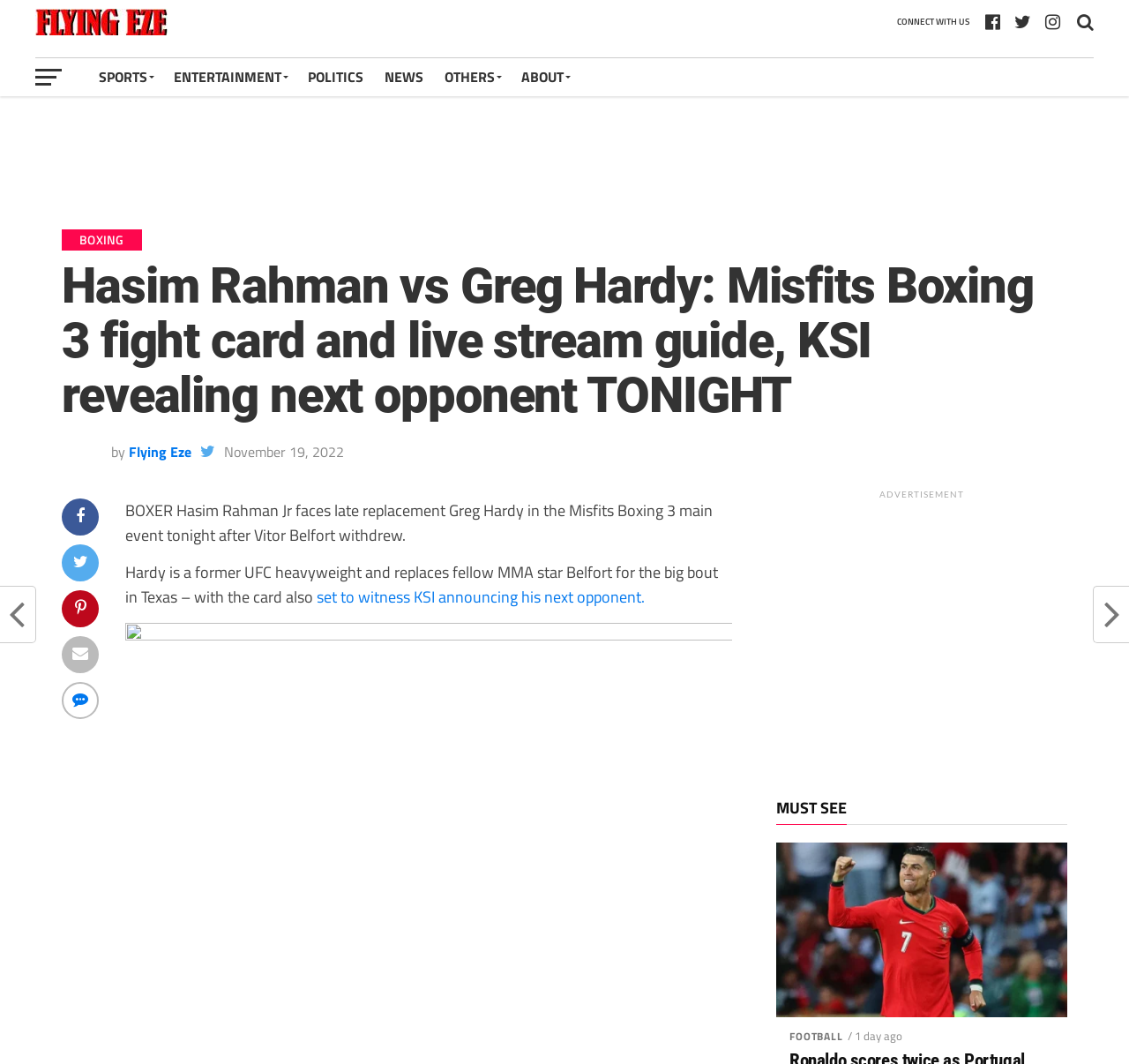Describe the webpage meticulously, covering all significant aspects.

The webpage appears to be a news article or blog post focused on a boxing event, specifically the Misfits Boxing 3 fight card and live stream guide. At the top of the page, there is a navigation menu with links to various categories such as Sports, Entertainment, Politics, News, and Others.

Below the navigation menu, there is a large heading that reads "BOXING" and a subheading that provides more details about the event, including the main fight between Hasim Rahman Jr and Greg Hardy. The article is attributed to an author named "Flying Eze" and includes a timestamp indicating that it was published on November 19, 2022.

The main content of the article is divided into two sections. The first section provides information about the boxing event, including the replacement of Vitor Belfort with Greg Hardy and the announcement of KSI's next opponent. The second section appears to be an advertisement or a promoted content section, with a heading that reads "MUST SEE" and an image of Cristiano Ronaldo celebrating.

To the right of the main content, there is a sidebar with links to share the article on social media platforms such as Facebook, Twitter, and Pinterest. There is also a section with a heading that reads "FOOTBALL" and a link to a related article or category.

At the bottom of the page, there is a footer section with a link to the "ABOUT" page and a copyright notice. Overall, the webpage appears to be a news article or blog post focused on a specific boxing event, with additional content and features such as social media links and a sidebar with related articles or categories.